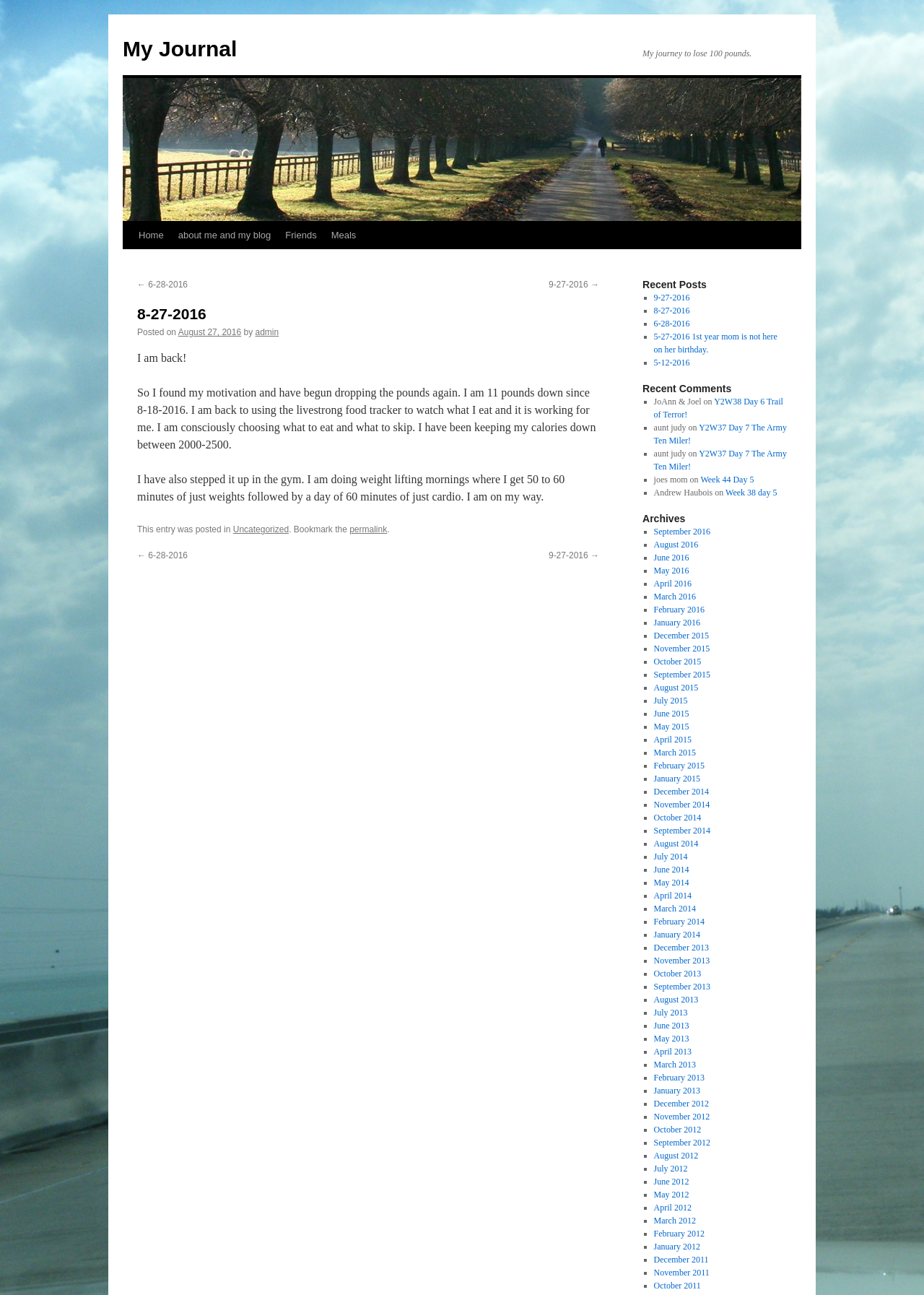Pinpoint the bounding box coordinates of the clickable element to carry out the following instruction: "read about me and my blog."

[0.185, 0.171, 0.301, 0.192]